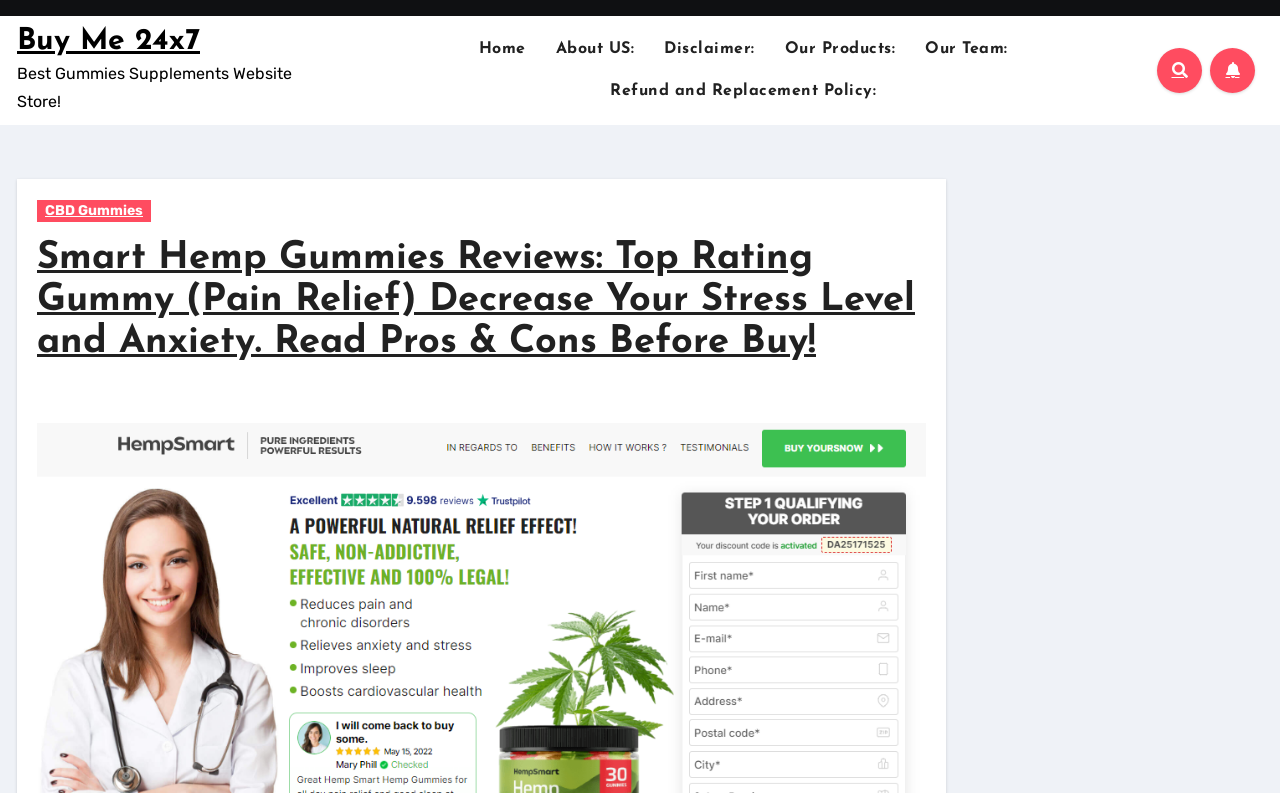Please locate the bounding box coordinates of the element that should be clicked to complete the given instruction: "Learn about Our Products".

[0.601, 0.035, 0.711, 0.089]